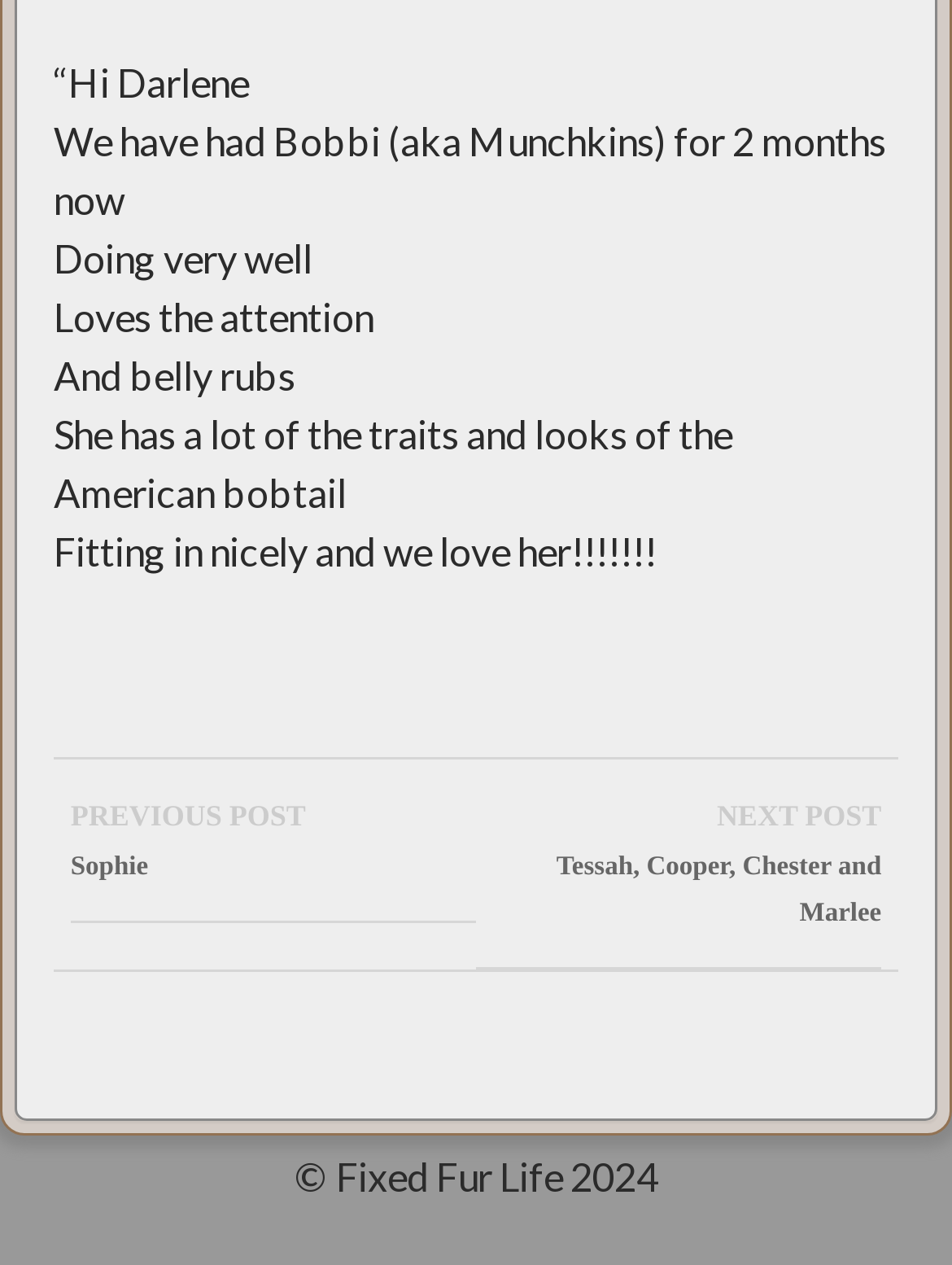How long has the cat been with the owner?
Based on the visual information, provide a detailed and comprehensive answer.

The second sentence of the webpage states 'We have had Bobbi (aka Munchkins) for 2 months now', which indicates that the cat has been with the owner for 2 months.